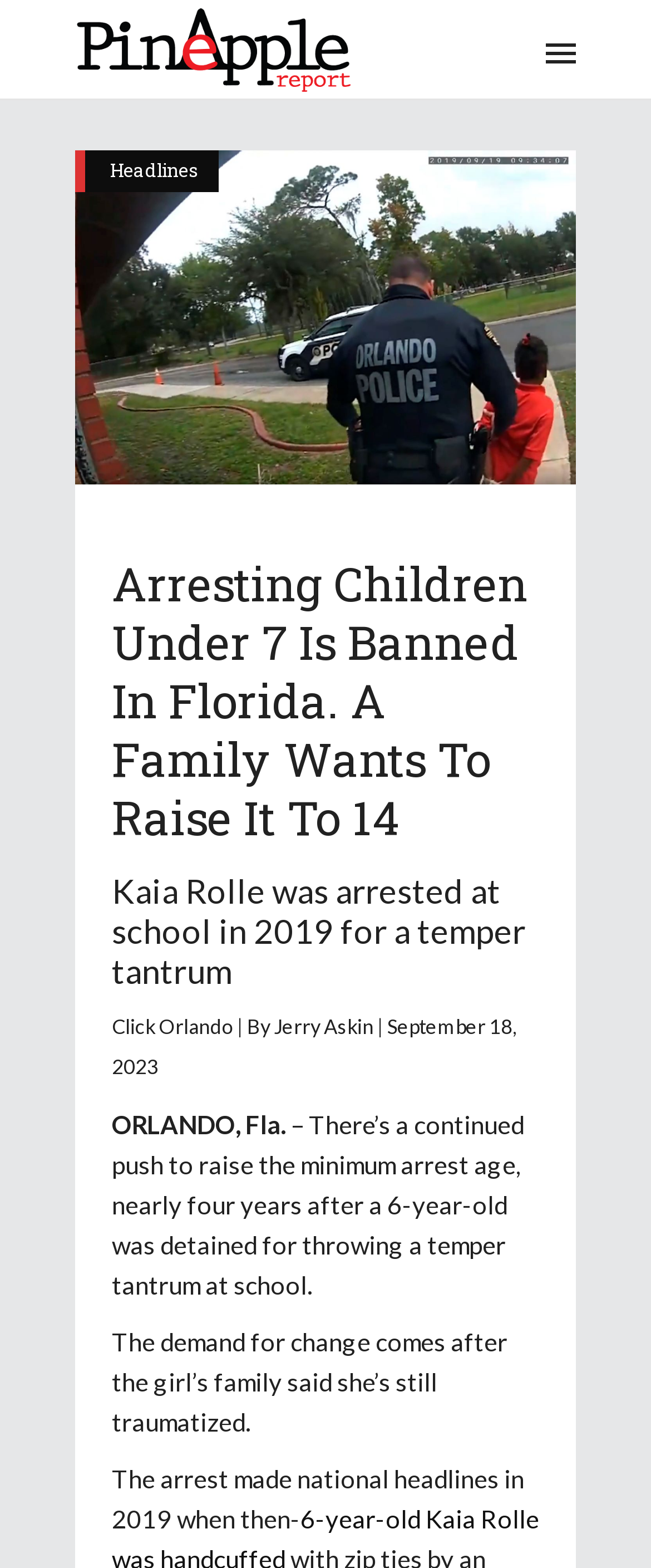Describe the webpage meticulously, covering all significant aspects.

The webpage appears to be a news article page. At the top left corner, there is a mobile logo. On the top right corner, there is a link with no text. Below the mobile logo, there is a link labeled "Headlines". 

To the right of the "Headlines" link, there is a figure with no description. Below the figure, there is a heading that reads "Arresting Children Under 7 Is Banned In Florida. A Family Wants To Raise It To 14". 

Below the heading, there are five paragraphs of text. The first paragraph reads "Kaia Rolle was arrested at school in 2019 for a temper tantrum". The second paragraph reads "Click Orlando | By Jerry Askin | September 18, 2023". The third paragraph reads "ORLANDO, Fla.". The fourth paragraph reads "– There’s a continued push to raise the minimum arrest age, nearly four years after a 6-year-old was detained for throwing a temper tantrum at school." The fifth paragraph reads "The demand for change comes after the girl’s family said she’s still traumatized." 

Below the fifth paragraph, there is another paragraph of text that reads "The arrest made national headlines in 2019 when then-".